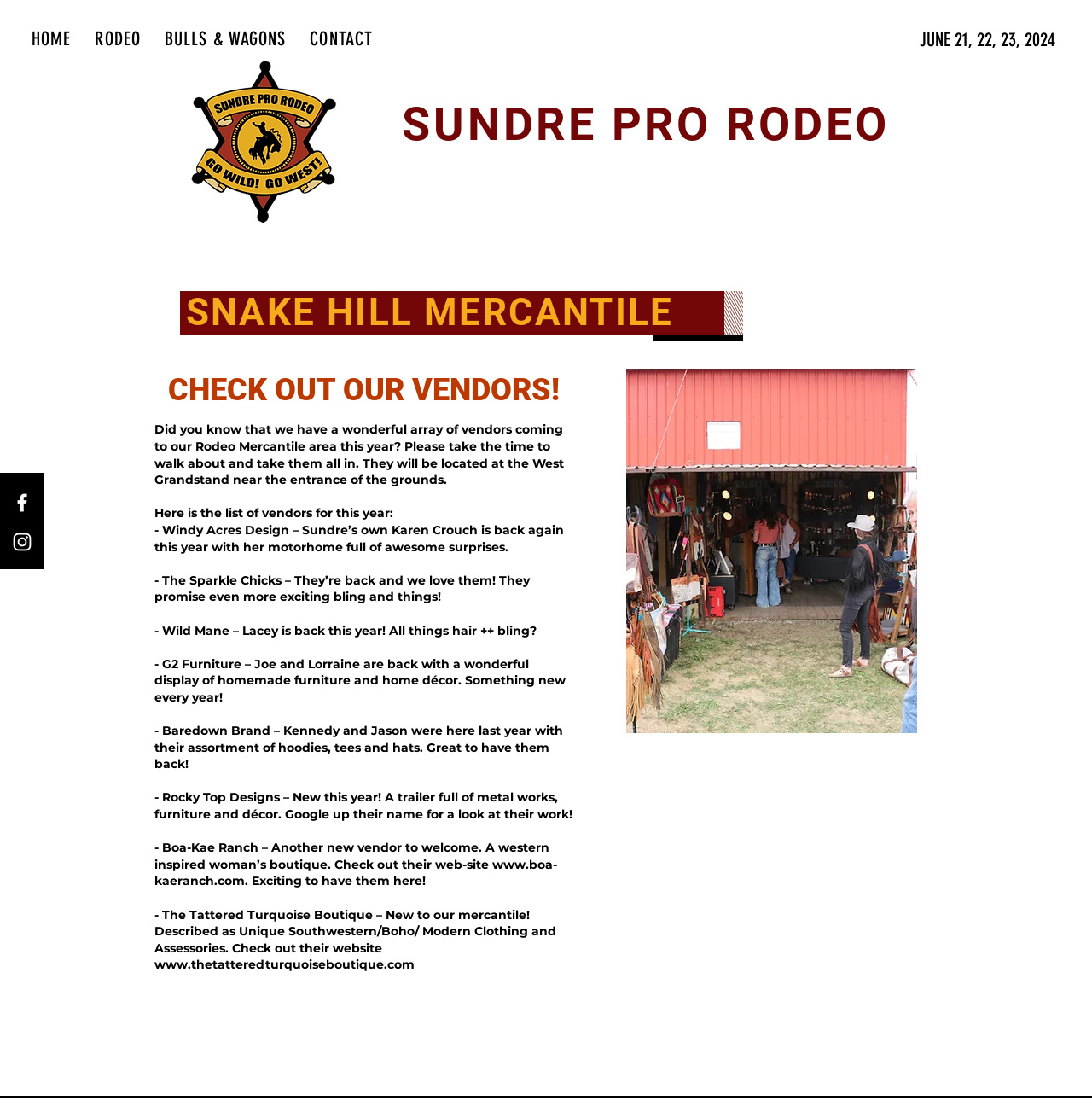Kindly provide the bounding box coordinates of the section you need to click on to fulfill the given instruction: "Open Facebook link".

[0.009, 0.441, 0.031, 0.462]